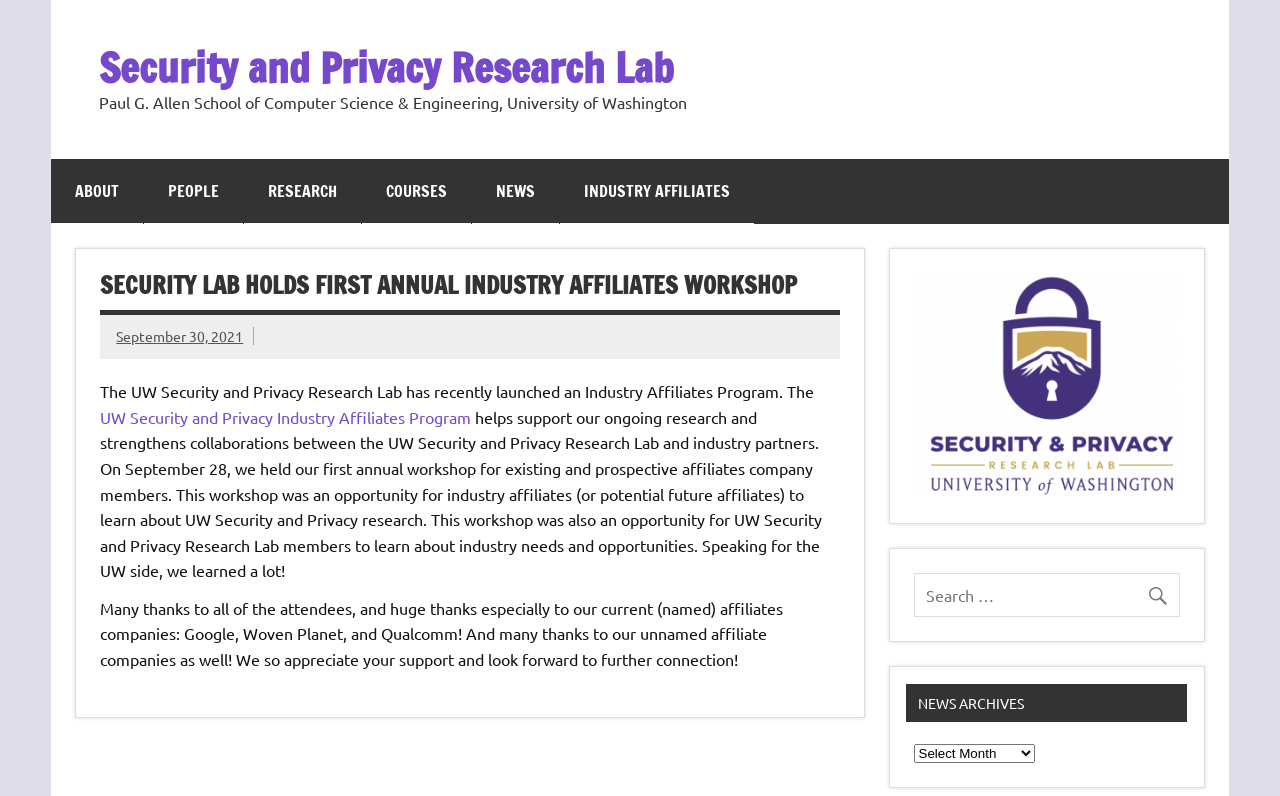Analyze and describe the webpage in a detailed narrative.

The webpage is about the Security and Privacy Research Lab at the University of Washington, specifically highlighting their first annual Industry Affiliates Workshop. 

At the top, there is a link to the lab's main page, followed by a static text displaying the lab's affiliation with the Paul G. Allen School of Computer Science & Engineering, University of Washington. 

Below this, there is a navigation menu with links to different sections of the lab's website, including ABOUT, PEOPLE, RESEARCH, COURSES, NEWS, and INDUSTRY AFFILIATES. 

The main content of the page is an article about the Industry Affiliates Workshop, which is headed by a title "SECURITY LAB HOLDS FIRST ANNUAL INDUSTRY AFFILIATES WORKSHOP". The article starts with a link to the date of the workshop, September 30, 2021, and then describes the purpose of the workshop, which is to support ongoing research and strengthen collaborations between the lab and industry partners. 

The article continues to explain the benefits of the workshop, including the opportunity for industry affiliates to learn about the lab's research and for lab members to learn about industry needs and opportunities. It also expresses gratitude to the attendees and affiliate companies, including Google, Woven Planet, and Qualcomm. 

On the right side of the page, there is a search box with a magnifying glass icon. Below the article, there is a section titled "NEWS ARCHIVES" with a dropdown menu to access archived news articles.